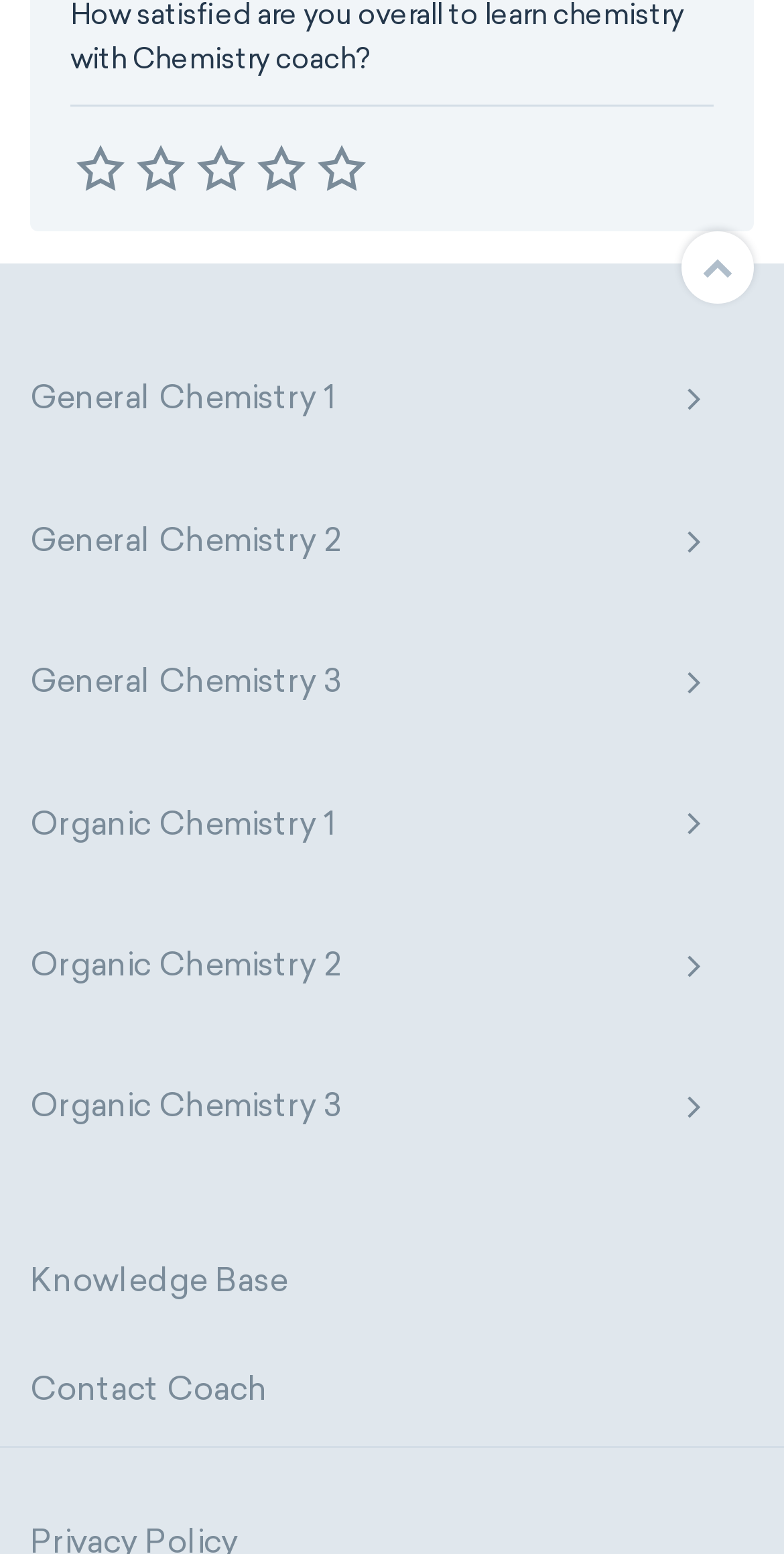Provide a short answer to the following question with just one word or phrase: What is the text on the link at the bottom right corner?

Contact Coach